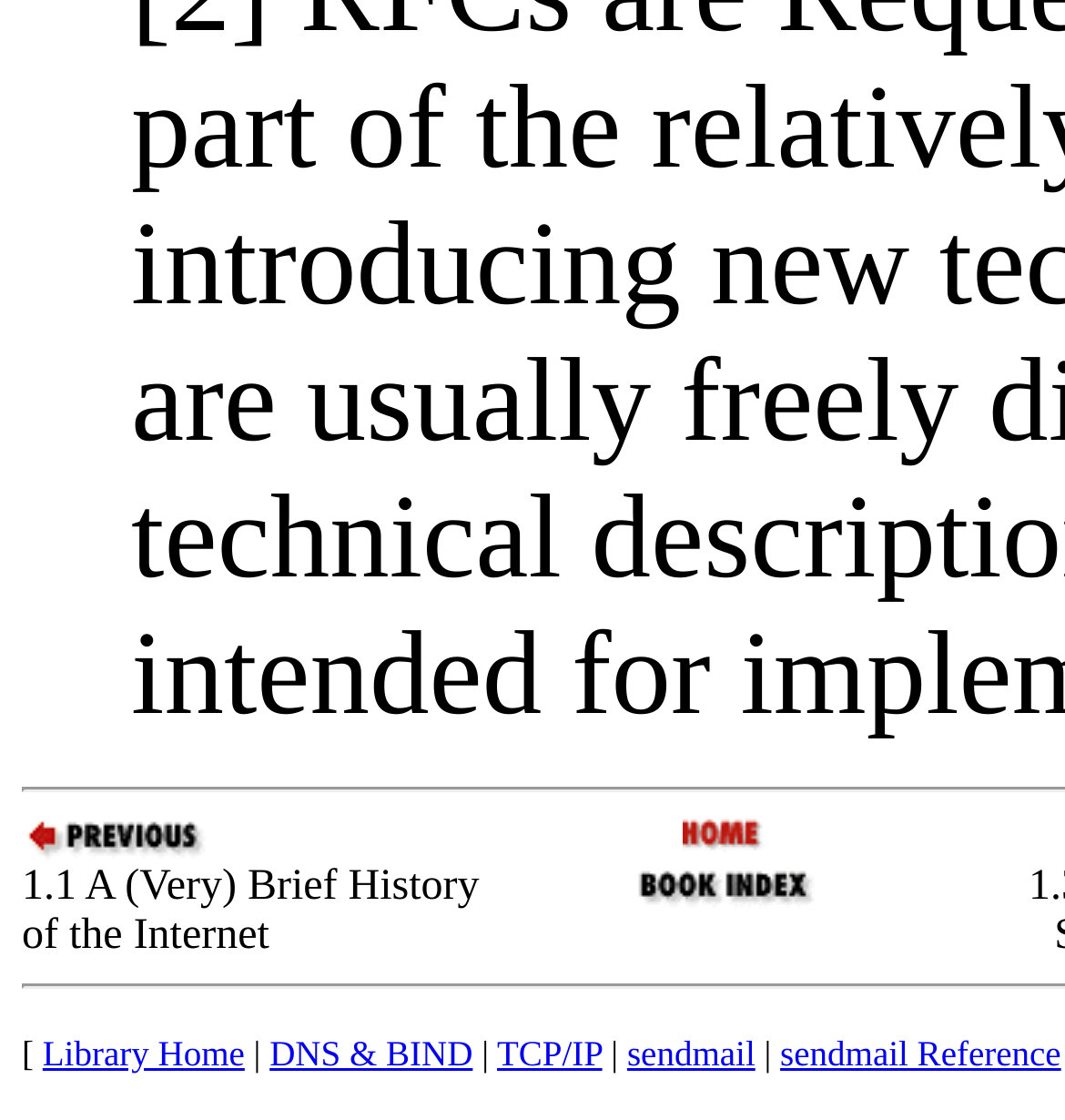Provide the bounding box coordinates in the format (top-left x, top-left y, bottom-right x, bottom-right y). All values are floating point numbers between 0 and 1. Determine the bounding box coordinate of the UI element described as: sendmail

[0.589, 0.921, 0.709, 0.958]